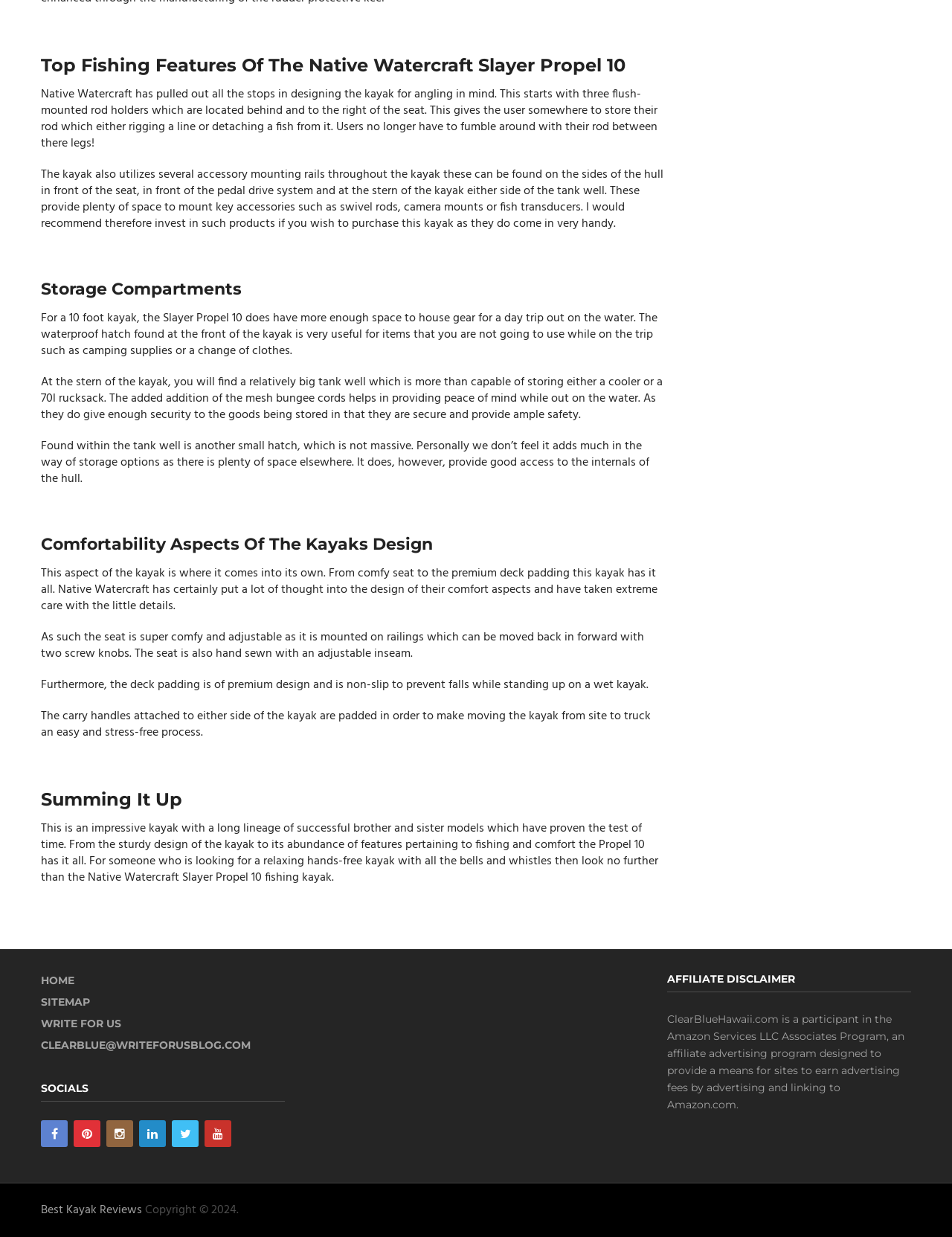Please identify the bounding box coordinates of the region to click in order to complete the task: "Follow the link to Farnam Street". The coordinates must be four float numbers between 0 and 1, specified as [left, top, right, bottom].

None